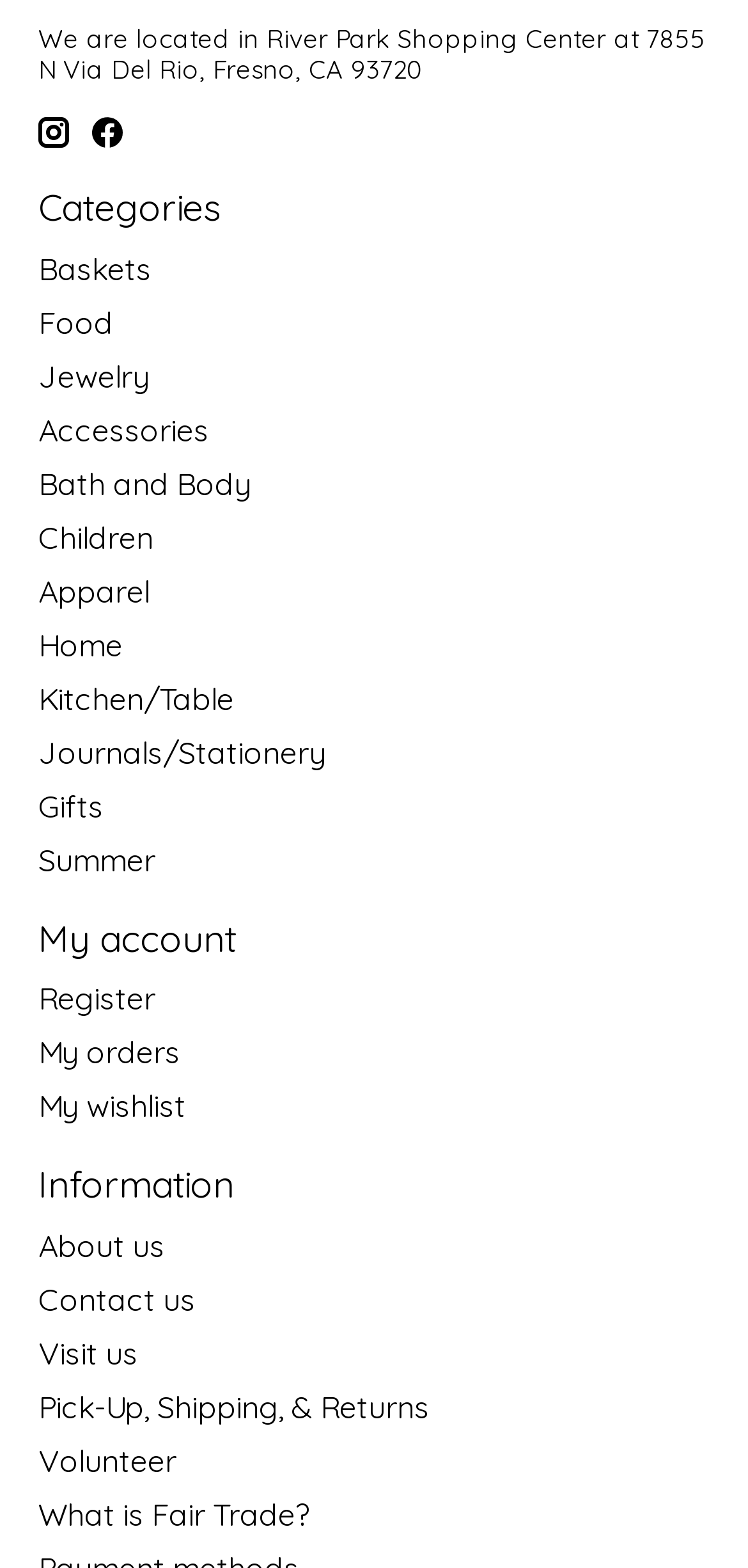Find the bounding box coordinates for the element that must be clicked to complete the instruction: "Follow us on Instagram". The coordinates should be four float numbers between 0 and 1, indicated as [left, top, right, bottom].

[0.051, 0.075, 0.092, 0.094]